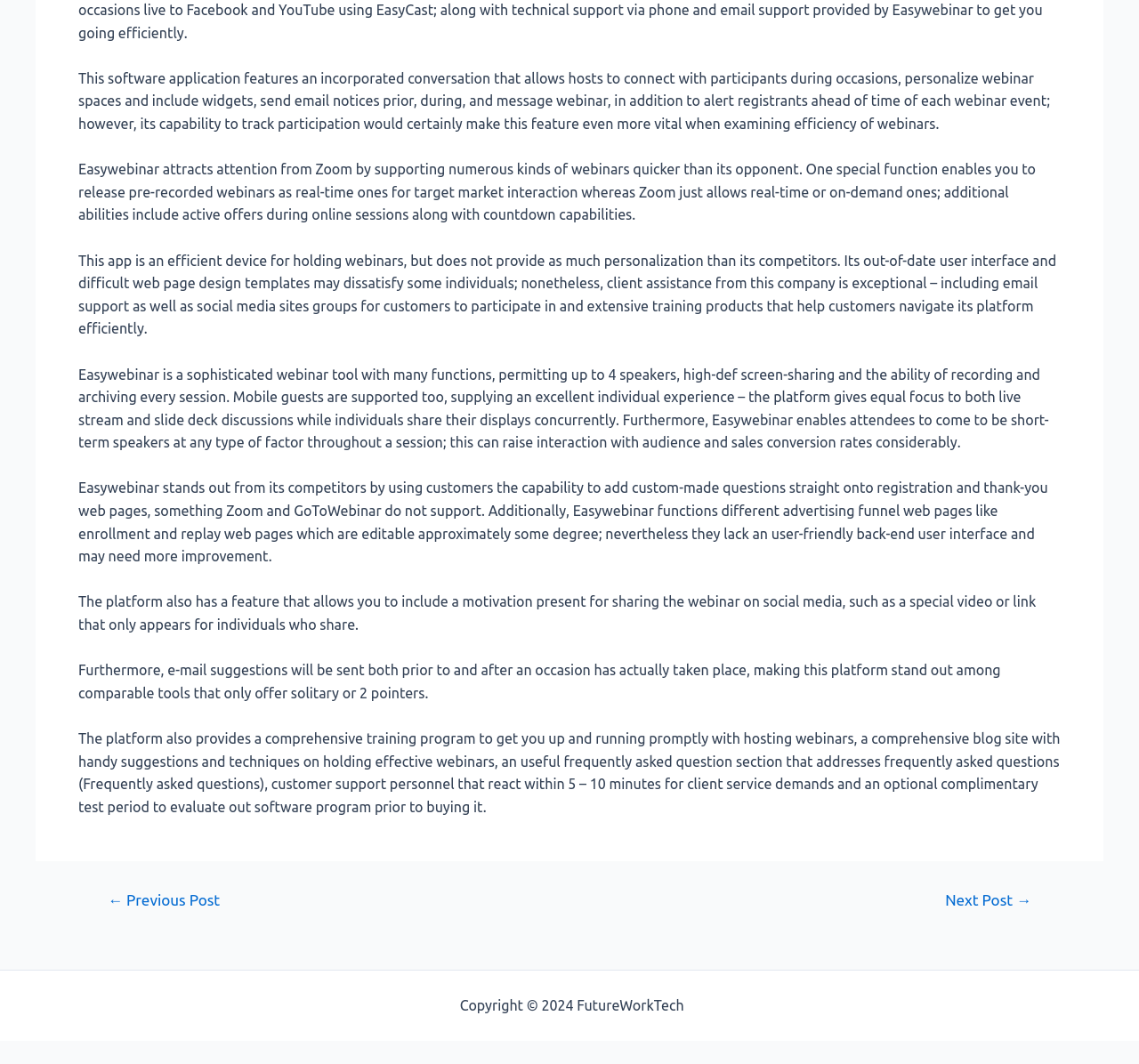Calculate the bounding box coordinates of the UI element given the description: "← Previous Post".

[0.074, 0.839, 0.213, 0.853]